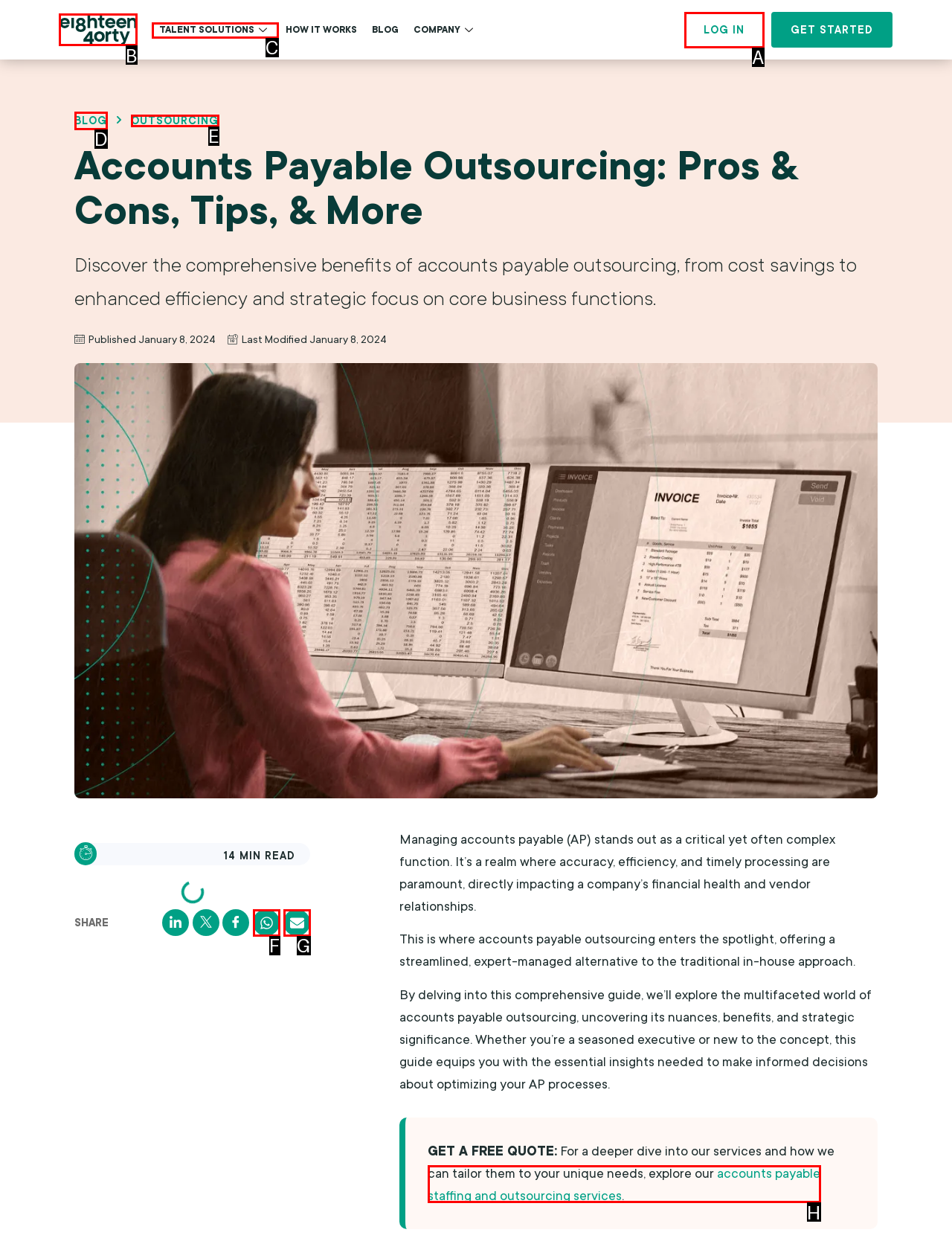Select the right option to accomplish this task: Click the official logo. Reply with the letter corresponding to the correct UI element.

B